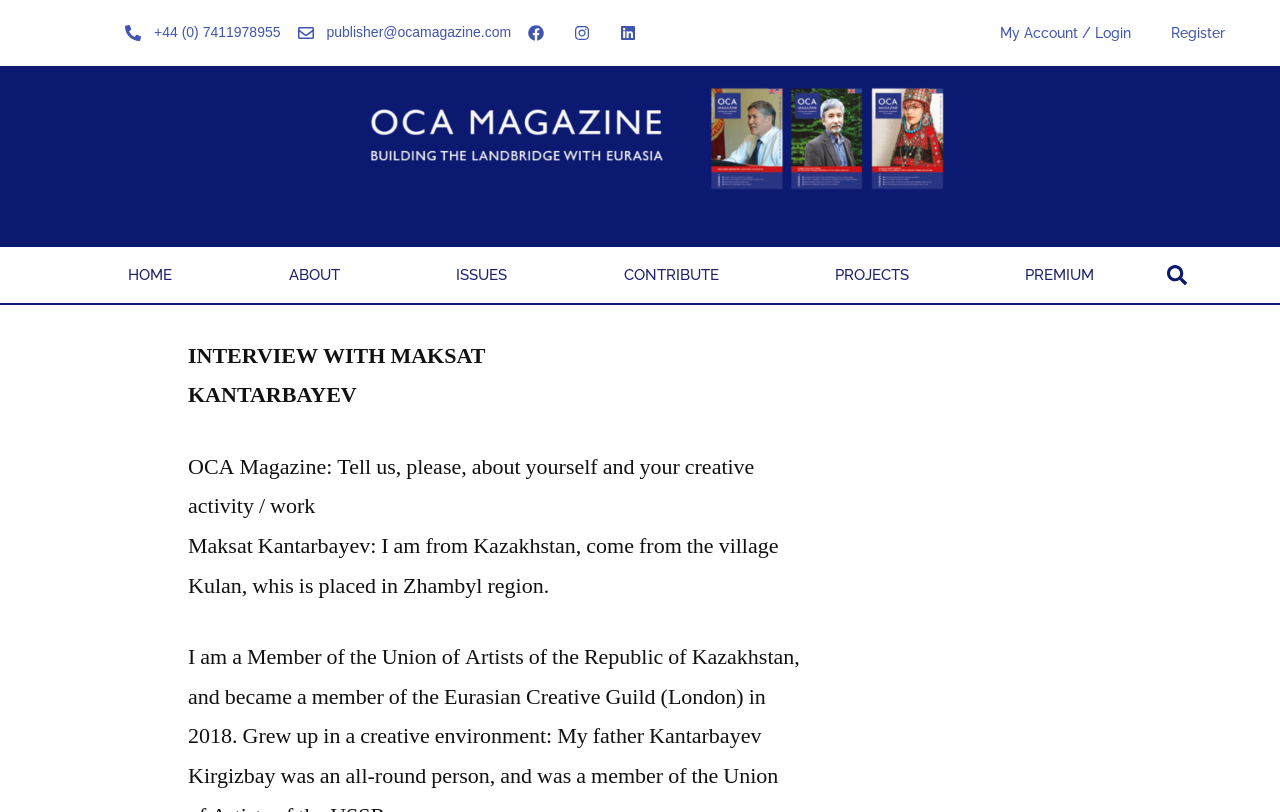Predict the bounding box coordinates for the UI element described as: "Register". The coordinates should be four float numbers between 0 and 1, presented as [left, top, right, bottom].

[0.899, 0.012, 0.973, 0.069]